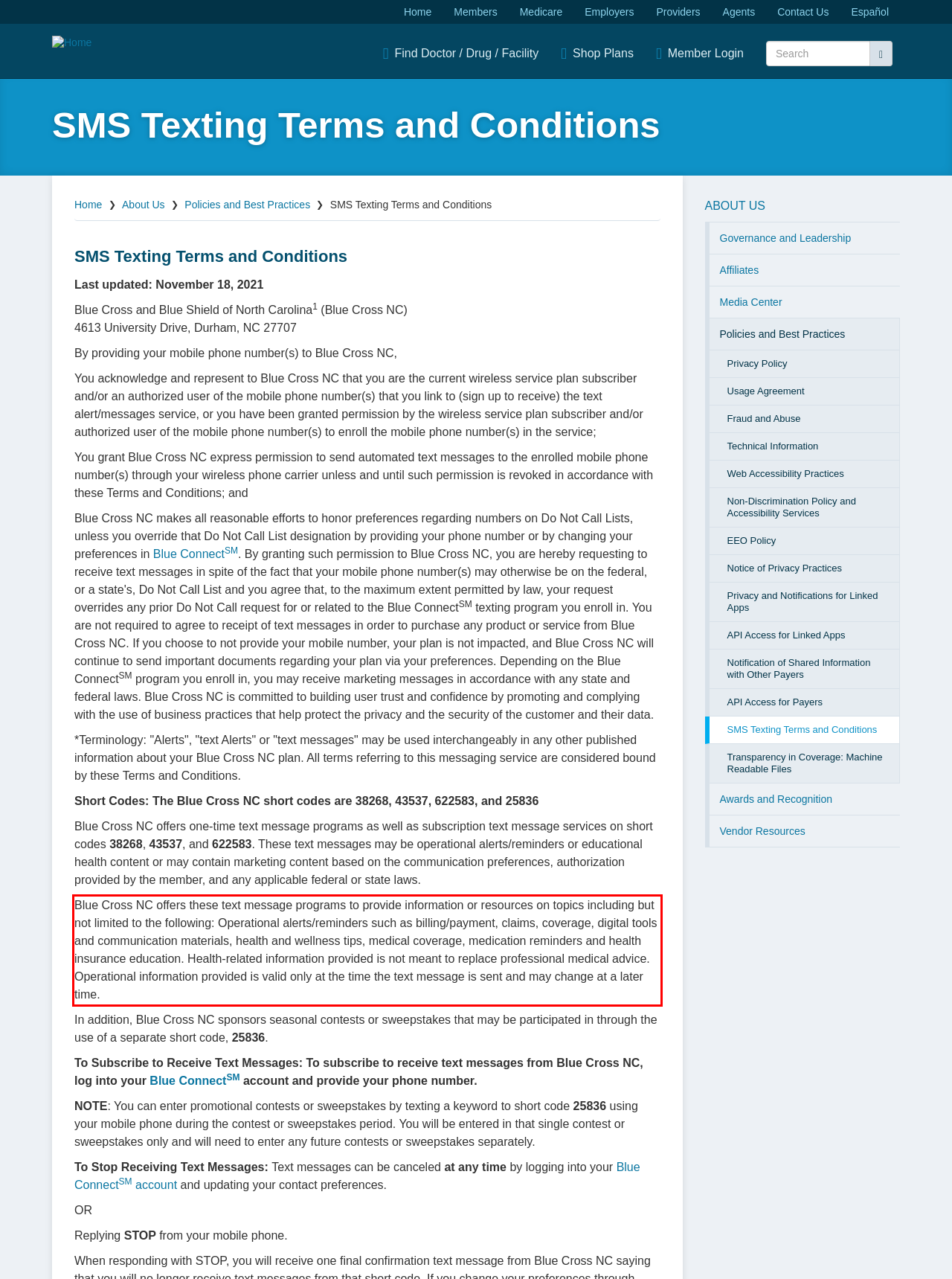Please analyze the screenshot of a webpage and extract the text content within the red bounding box using OCR.

Blue Cross NC offers these text message programs to provide information or resources on topics including but not limited to the following: Operational alerts/reminders such as billing/payment, claims, coverage, digital tools and communication materials, health and wellness tips, medical coverage, medication reminders and health insurance education. Health-related information provided is not meant to replace professional medical advice. Operational information provided is valid only at the time the text message is sent and may change at a later time.